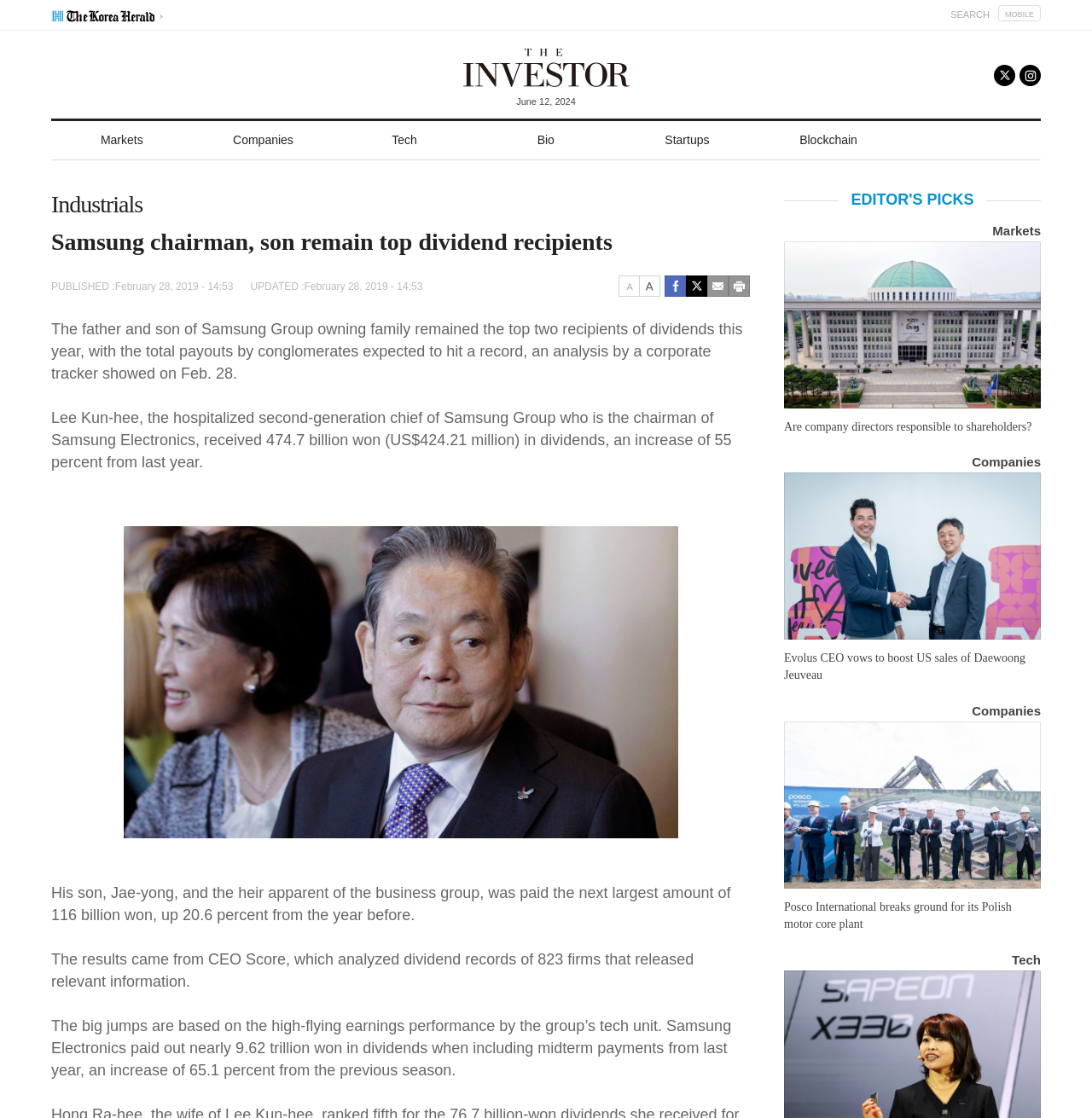What is the amount of dividends received by Lee Kun-hee?
Based on the image, give a one-word or short phrase answer.

474.7 billion won